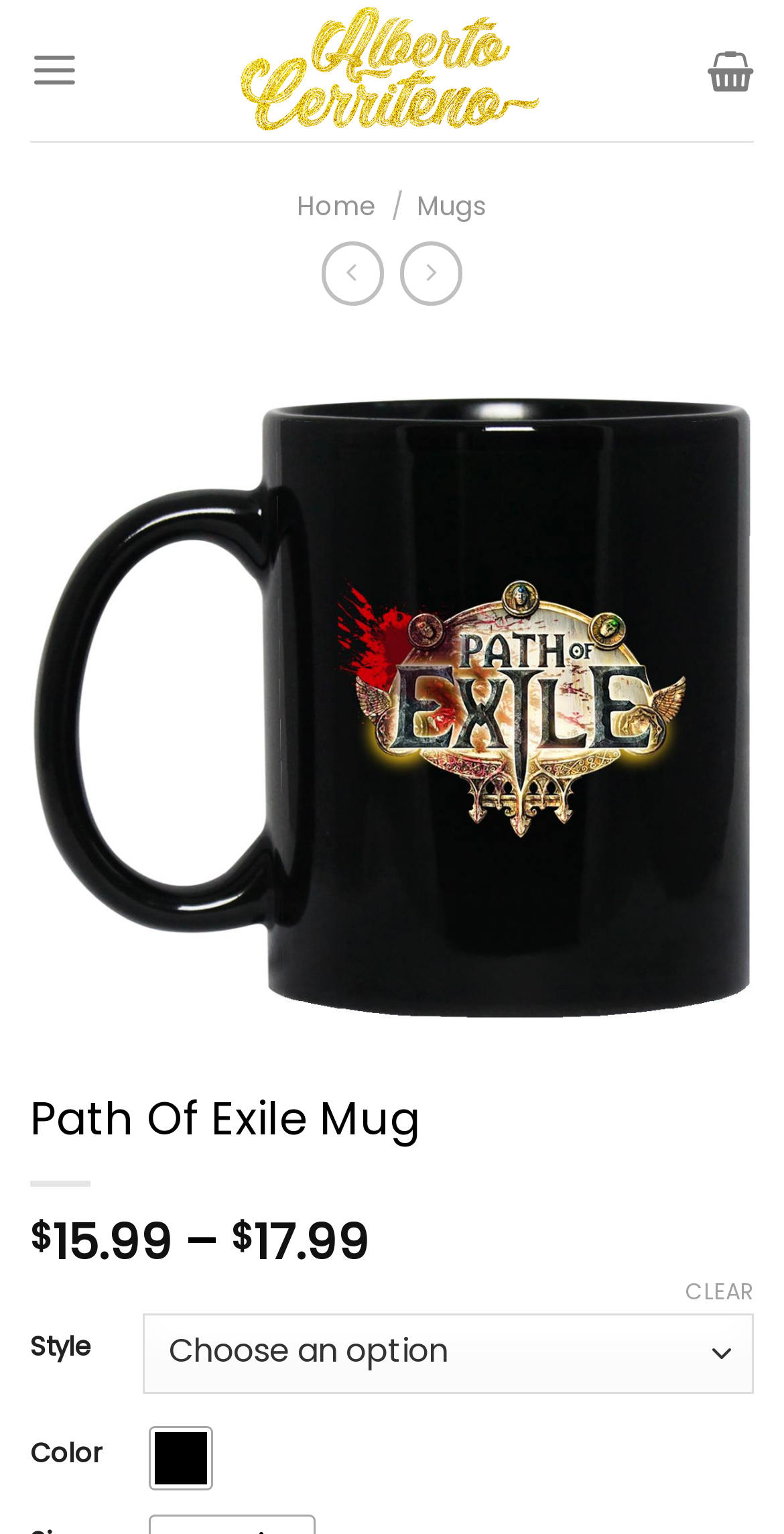Please identify the bounding box coordinates of the clickable element to fulfill the following instruction: "Click on the menu". The coordinates should be four float numbers between 0 and 1, i.e., [left, top, right, bottom].

[0.038, 0.014, 0.101, 0.078]